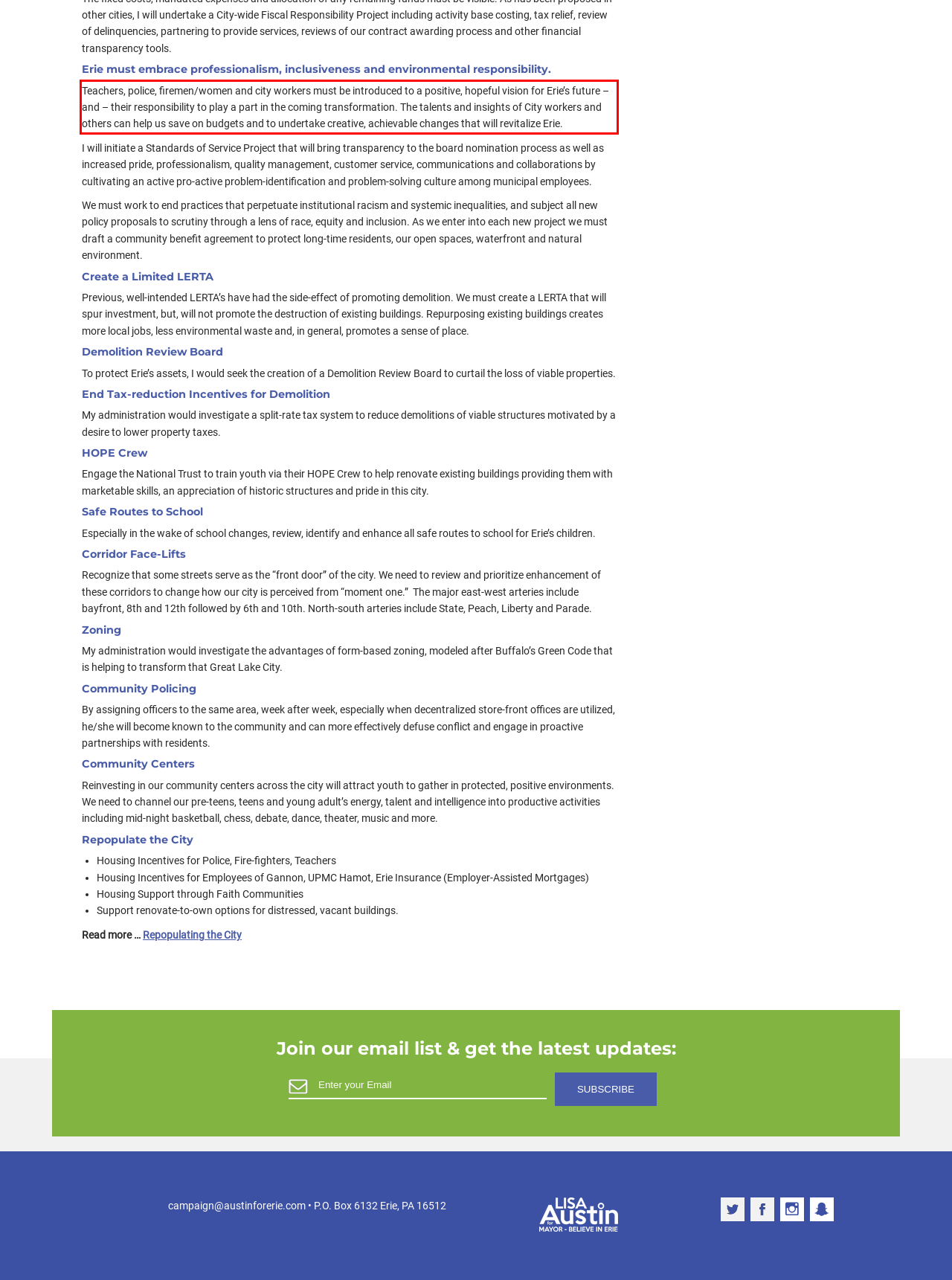There is a screenshot of a webpage with a red bounding box around a UI element. Please use OCR to extract the text within the red bounding box.

Teachers, police, firemen/women and city workers must be introduced to a positive, hopeful vision for Erie’s future – and – their responsibility to play a part in the coming transformation. The talents and insights of City workers and others can help us save on budgets and to undertake creative, achievable changes that will revitalize Erie.